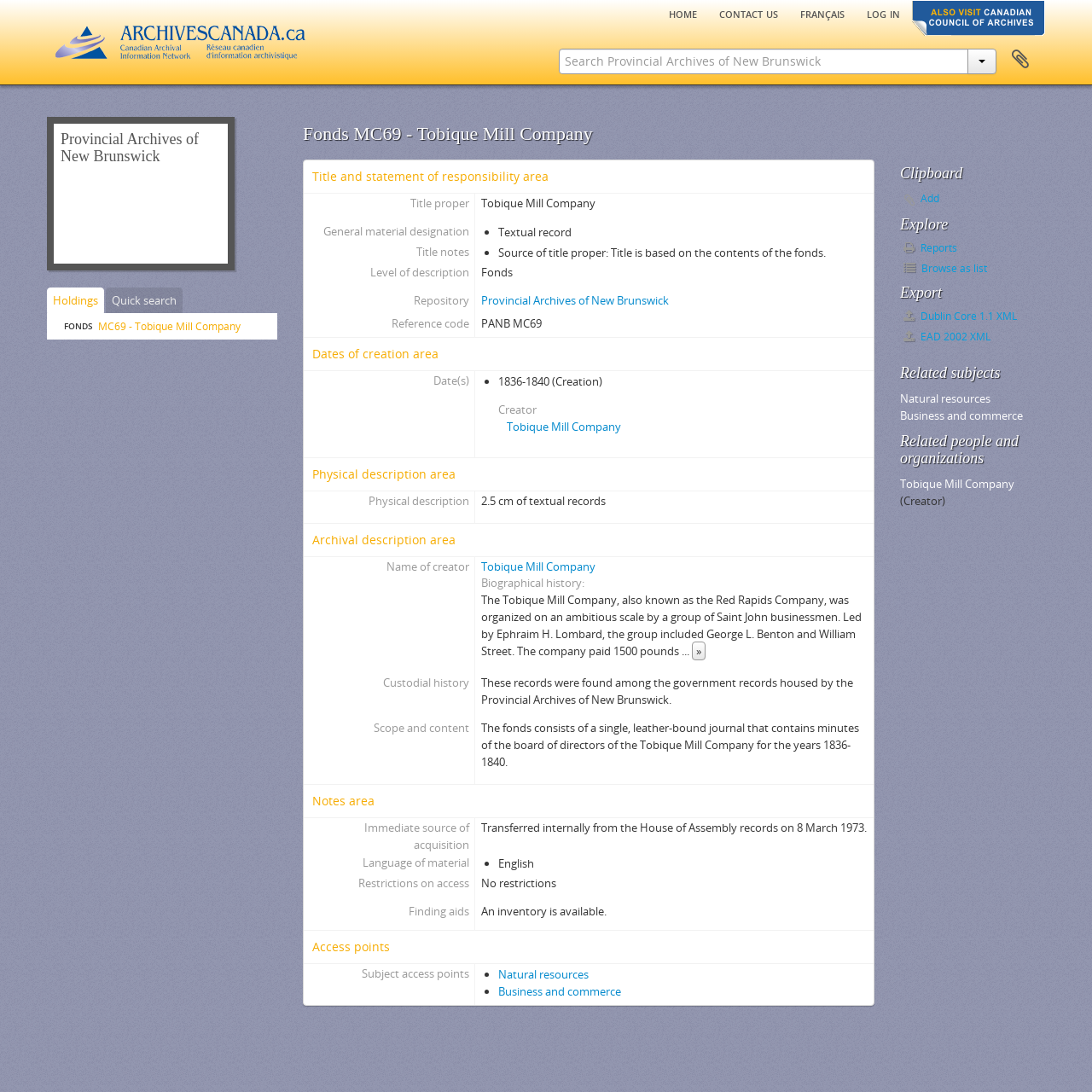What is the language of the records?
Please respond to the question thoroughly and include all relevant details.

I found the answer by looking at the section 'Language of material' which lists 'English' as the language of the records.